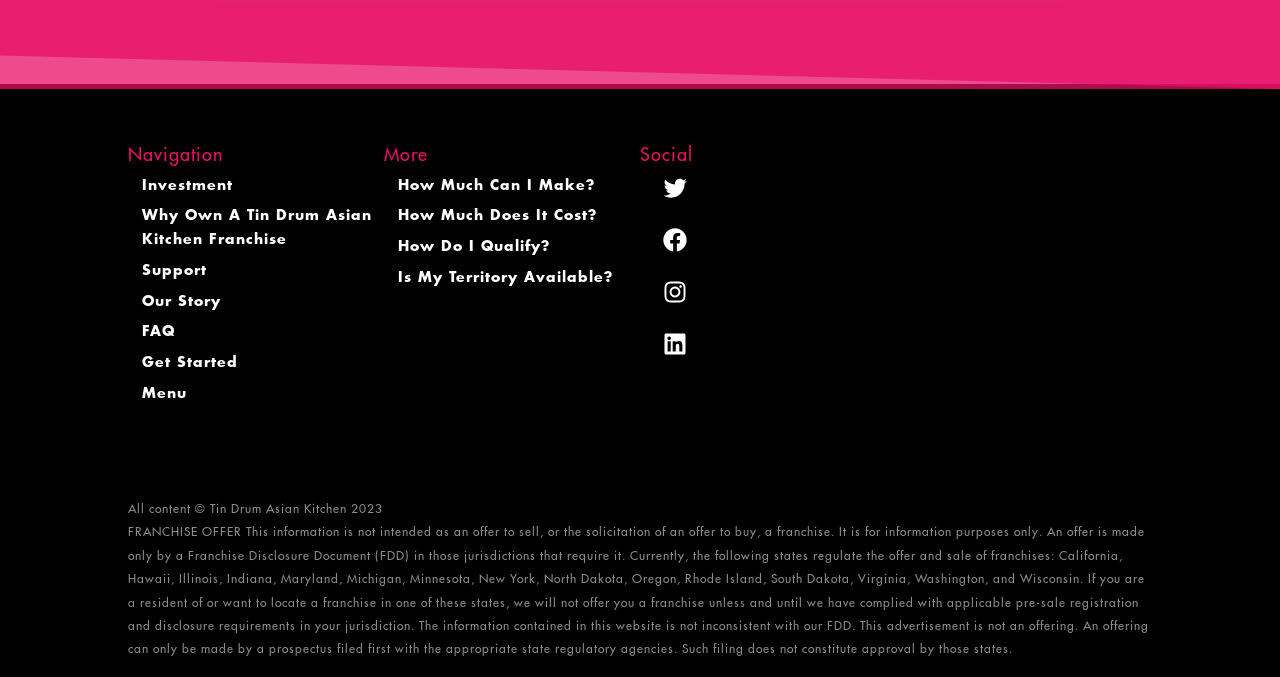Please answer the following question using a single word or phrase: 
How many social media links are available?

4